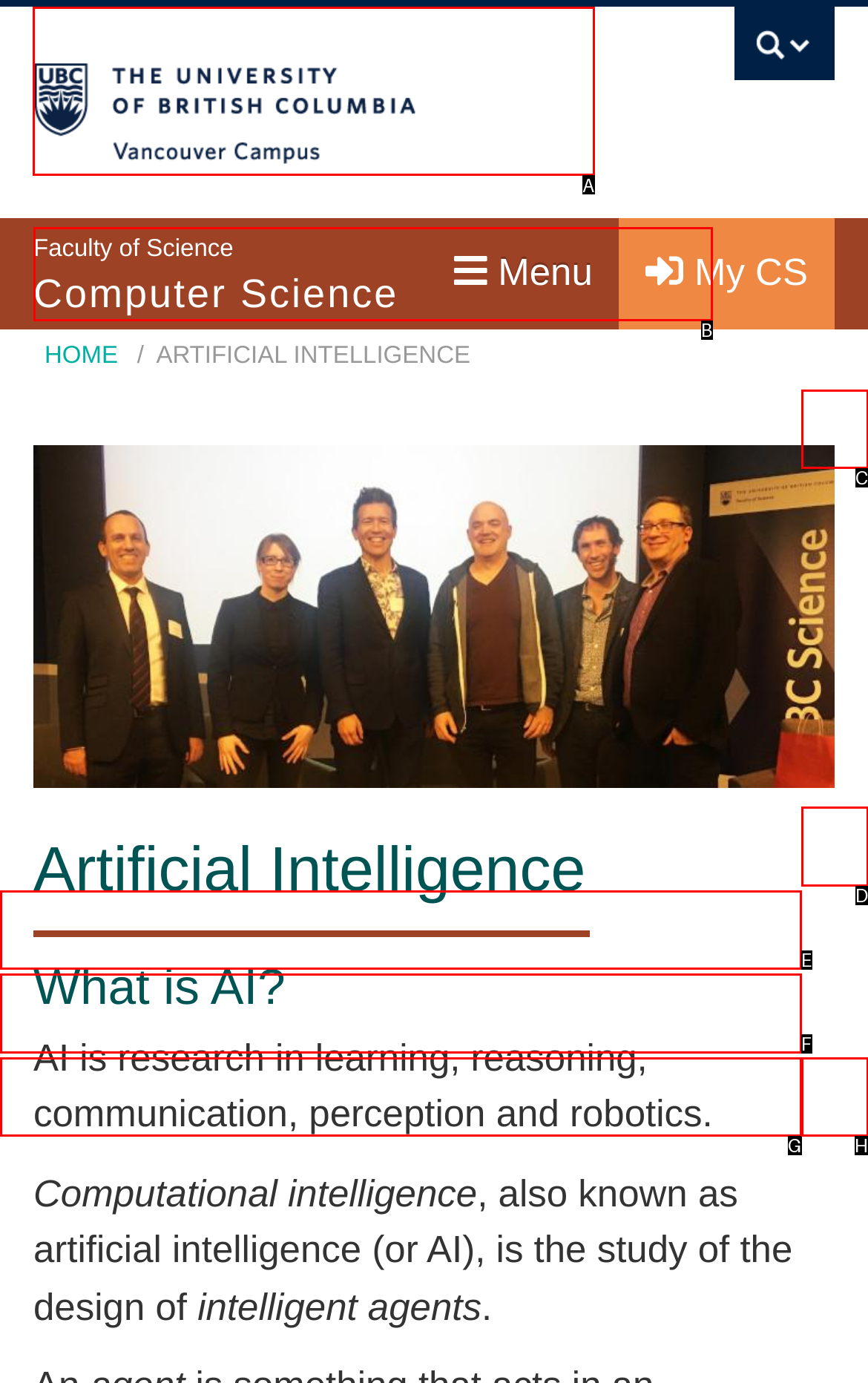To perform the task "View news", which UI element's letter should you select? Provide the letter directly.

None